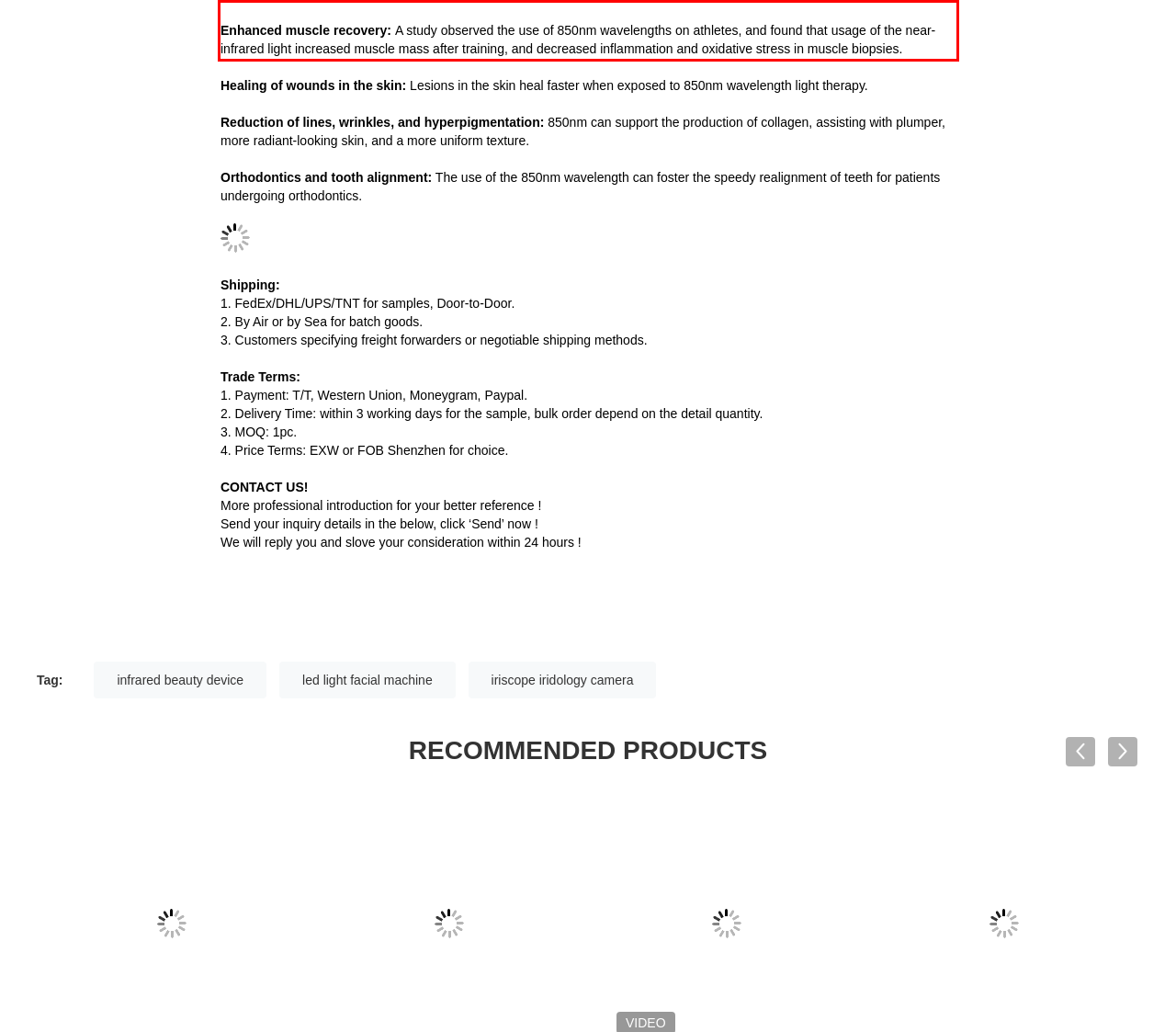Given a screenshot of a webpage containing a red bounding box, perform OCR on the text within this red bounding box and provide the text content.

Enhanced muscle recovery: A study observed the use of 850nm wavelengths on athletes, and found that usage of the near-infrared light increased muscle mass after training, and decreased inflammation and oxidative stress in muscle biopsies.